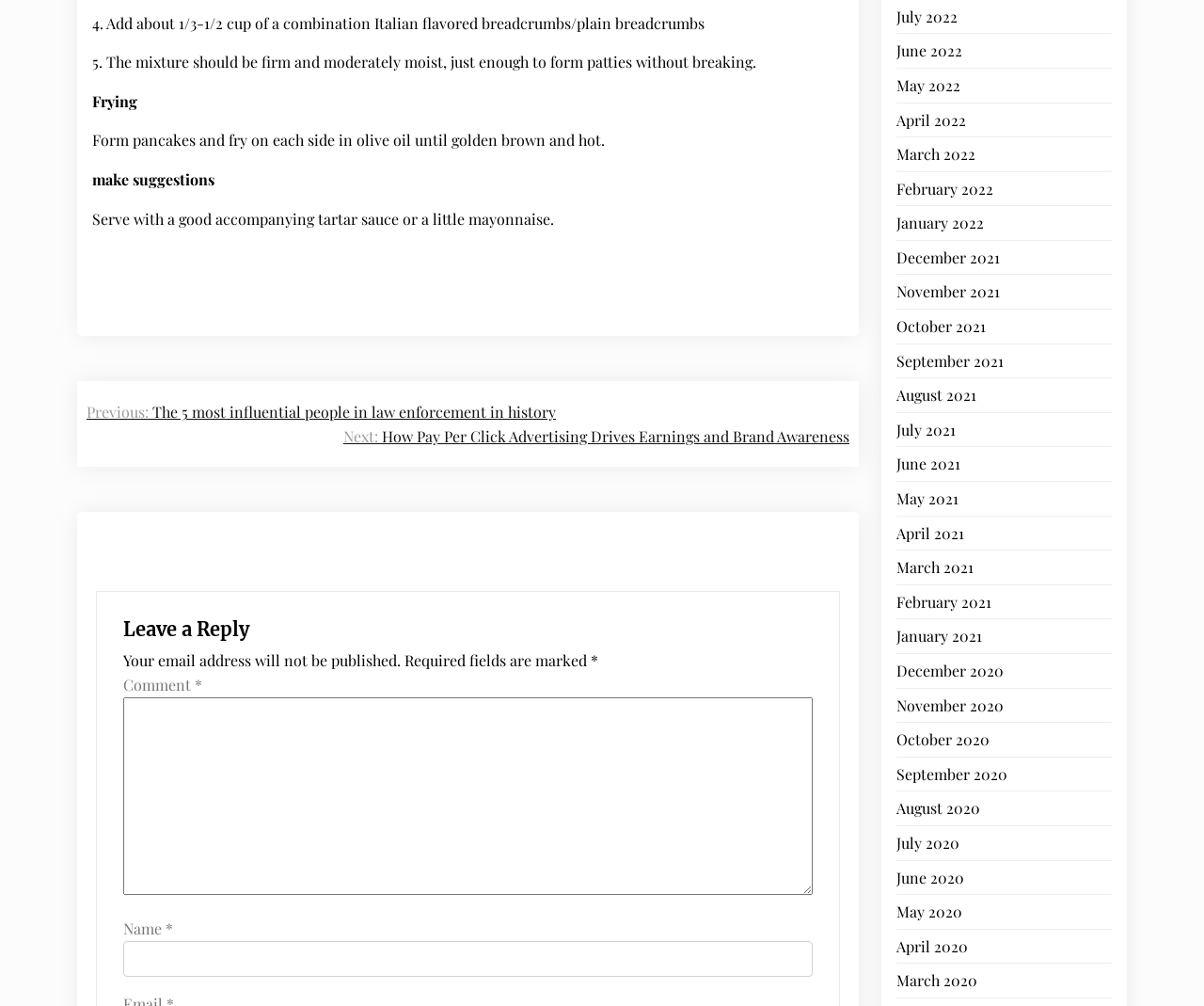Locate the bounding box coordinates of the clickable area needed to fulfill the instruction: "Enter a comment in the 'Comment *' field".

[0.102, 0.693, 0.675, 0.89]